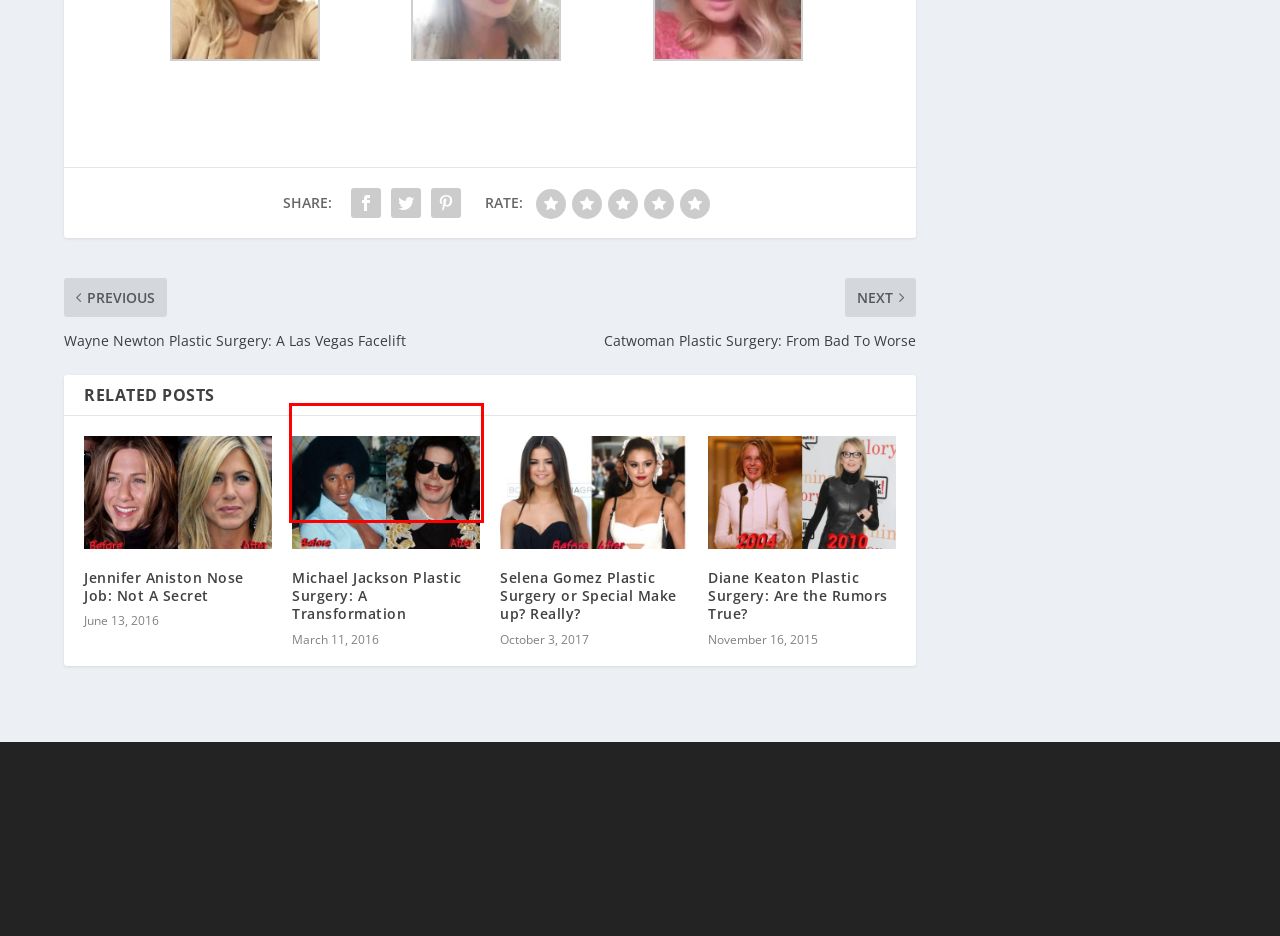Using the screenshot of a webpage with a red bounding box, pick the webpage description that most accurately represents the new webpage after the element inside the red box is clicked. Here are the candidates:
A. Robin Meade Plastic Surgery: How To Stay Young And Fresh
B. Selena Gomez Plastic Surgery or Special Make up? Really?
C. Jodie Sweetin Plastic Surgery: Uncovering the Truth
D. About Us - Celebrity Plastic Surgery
E. Diane Keaton Plastic Surgery: Are the Rumors True?
F. Michael Jackson Plastic Surgery: A Transformation
G. Jennifer Aniston Nose Job: Not A Secret - Celebrity Plastic Surgery
H. Ana Kasparian Nose Job: Before and After

F